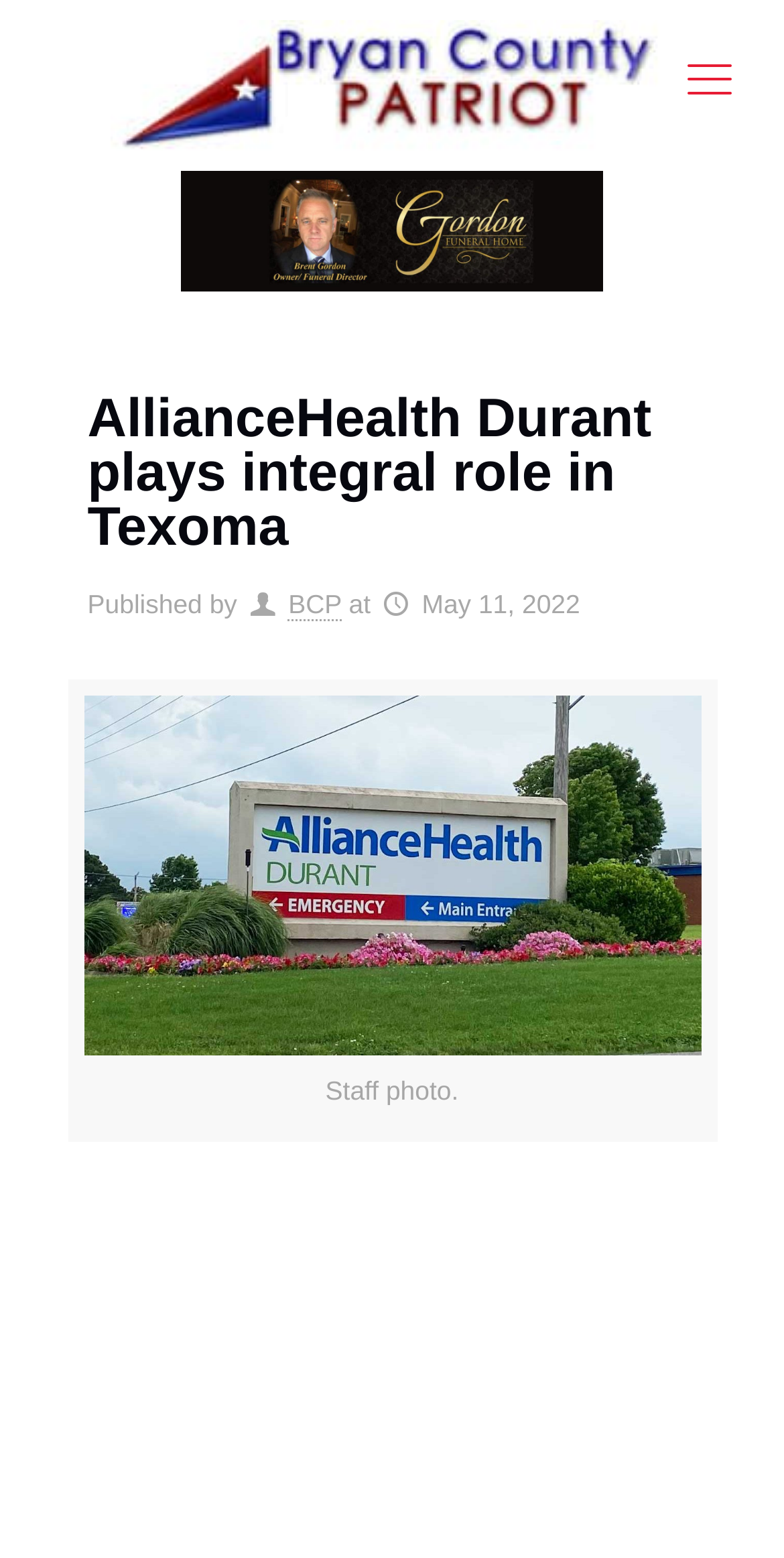Offer a comprehensive description of the webpage’s content and structure.

The webpage appears to be a news article from the Bryan County Patriot, featuring an image of the publication's logo at the top left corner. Below the logo, there is a heading that reads "AllianceHealth Durant plays integral role in Texoma". 

To the right of the heading, there is a section that displays the publication information, including the text "Published by" followed by a link to "BCP" and a timestamp showing the date "May 11, 2022". 

The main content of the article is presented below the publication information, taking up most of the page. There is a link that spans across the majority of the page, suggesting that it might be a "read more" or "continue reading" link. 

At the bottom of the page, there is a caption "Staff photo." which likely accompanies an image that is not explicitly described in the accessibility tree.